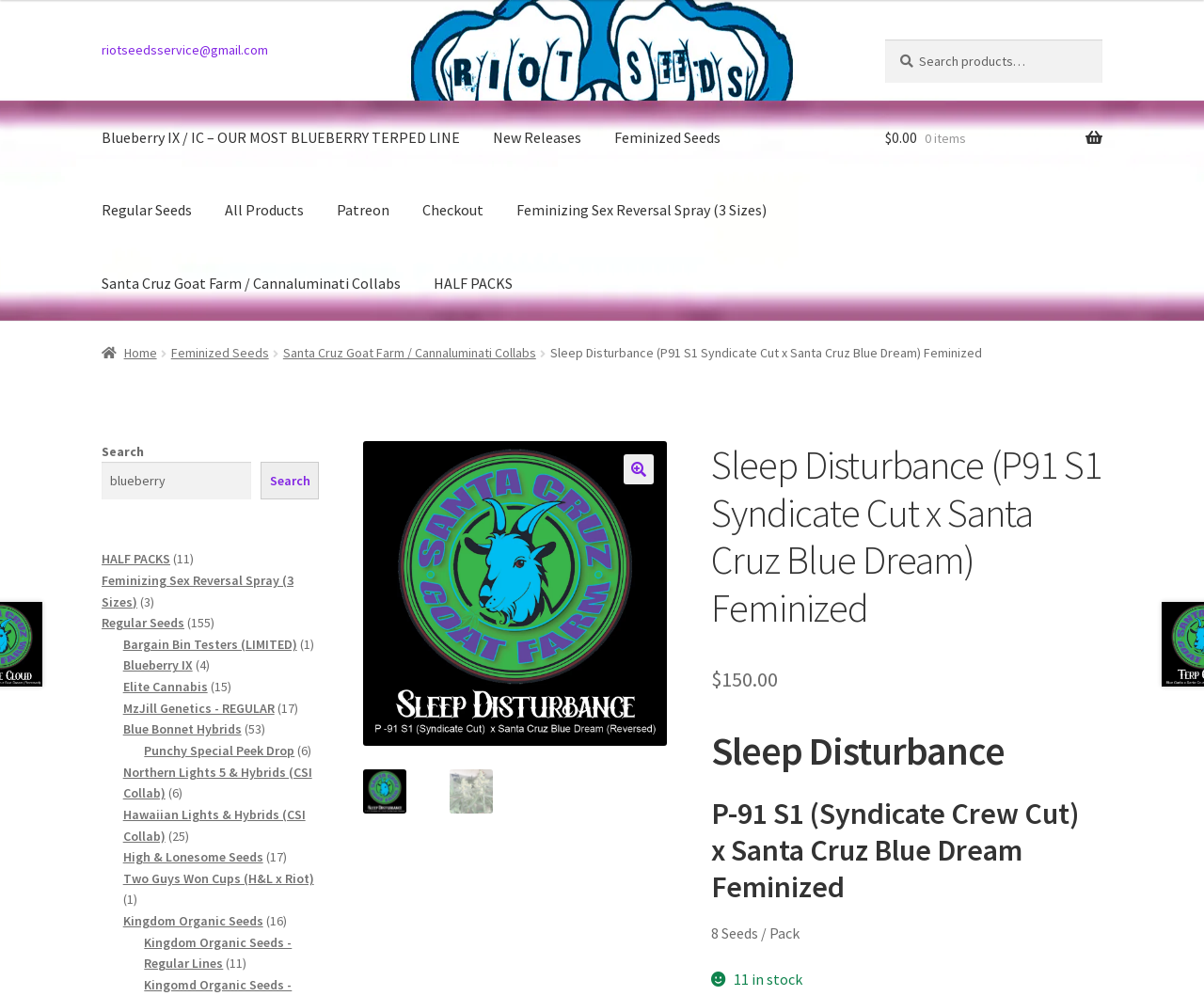How many products are in the 'Regular Seeds' category?
Based on the image, respond with a single word or phrase.

155 products